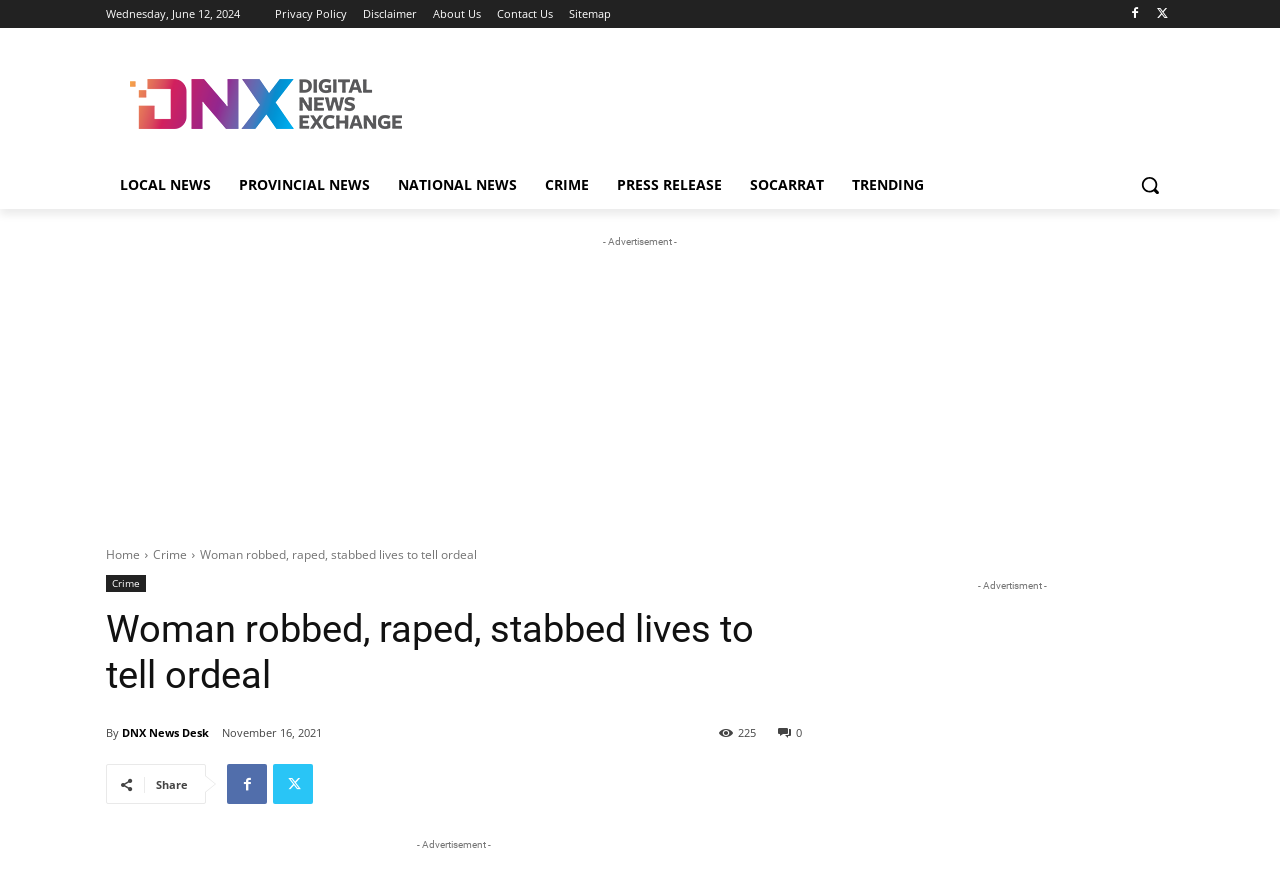Determine which piece of text is the heading of the webpage and provide it.

Woman robbed, raped, stabbed lives to tell ordeal